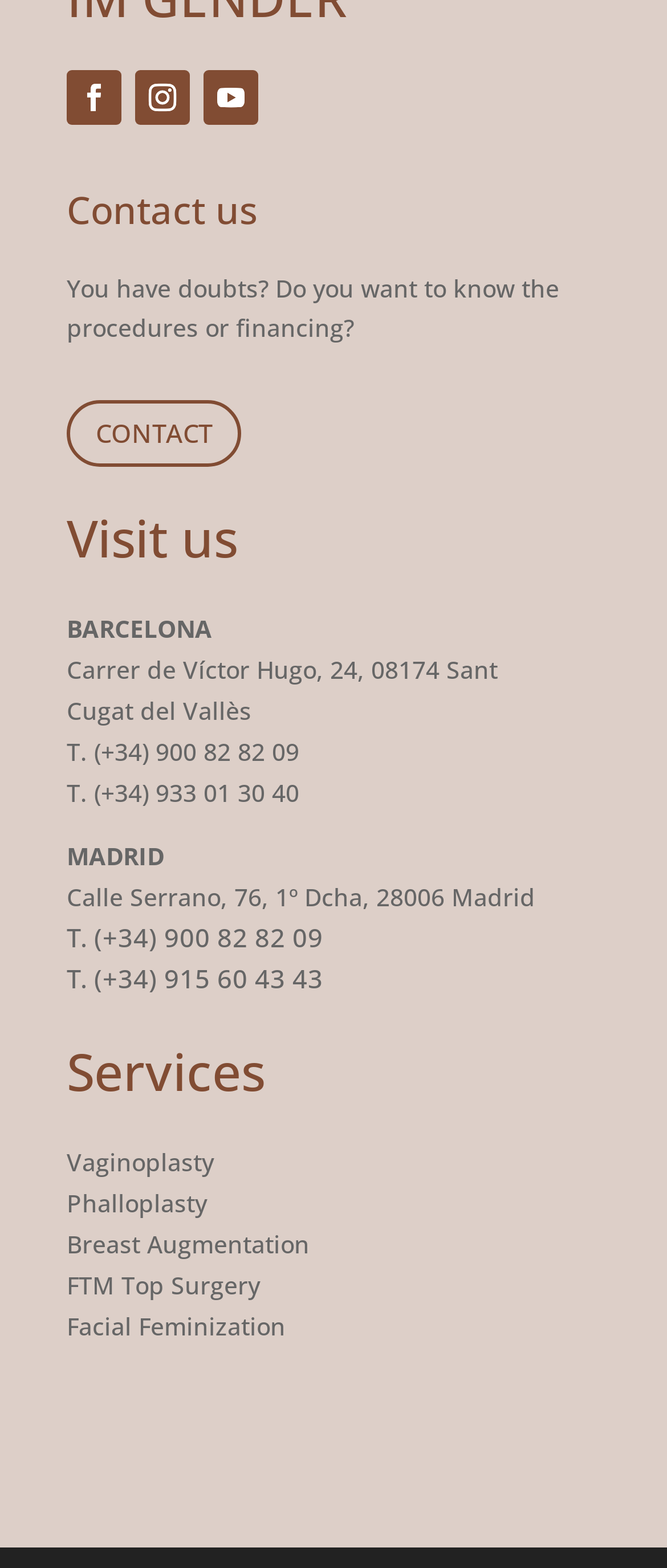Give a one-word or one-phrase response to the question: 
What is the address of the Barcelona office?

Carrer de Víctor Hugo, 24, 08174 Sant Cugat del Vallès